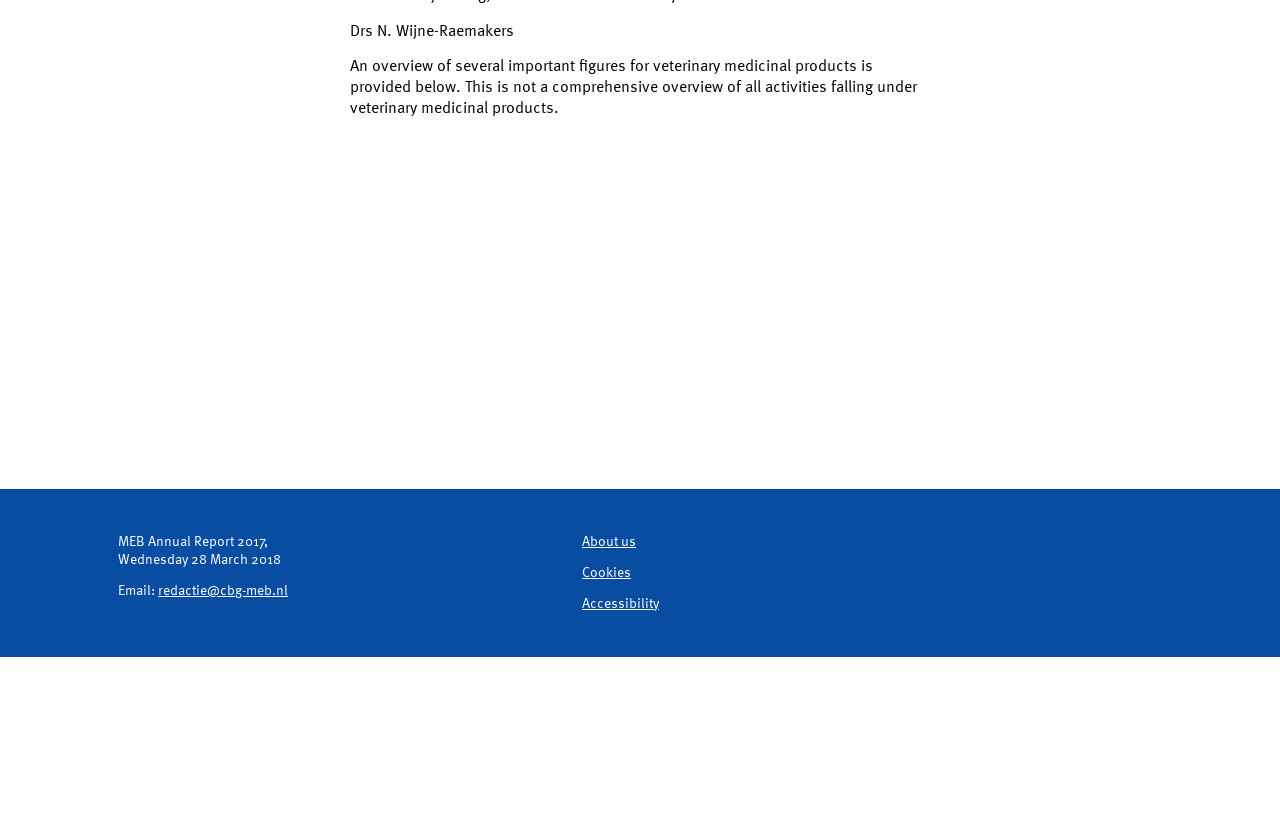What is the email address provided on the webpage?
Refer to the image and offer an in-depth and detailed answer to the question.

I found the answer by looking at the link element with the OCR text 'redactie@cbg-meb.nl'.